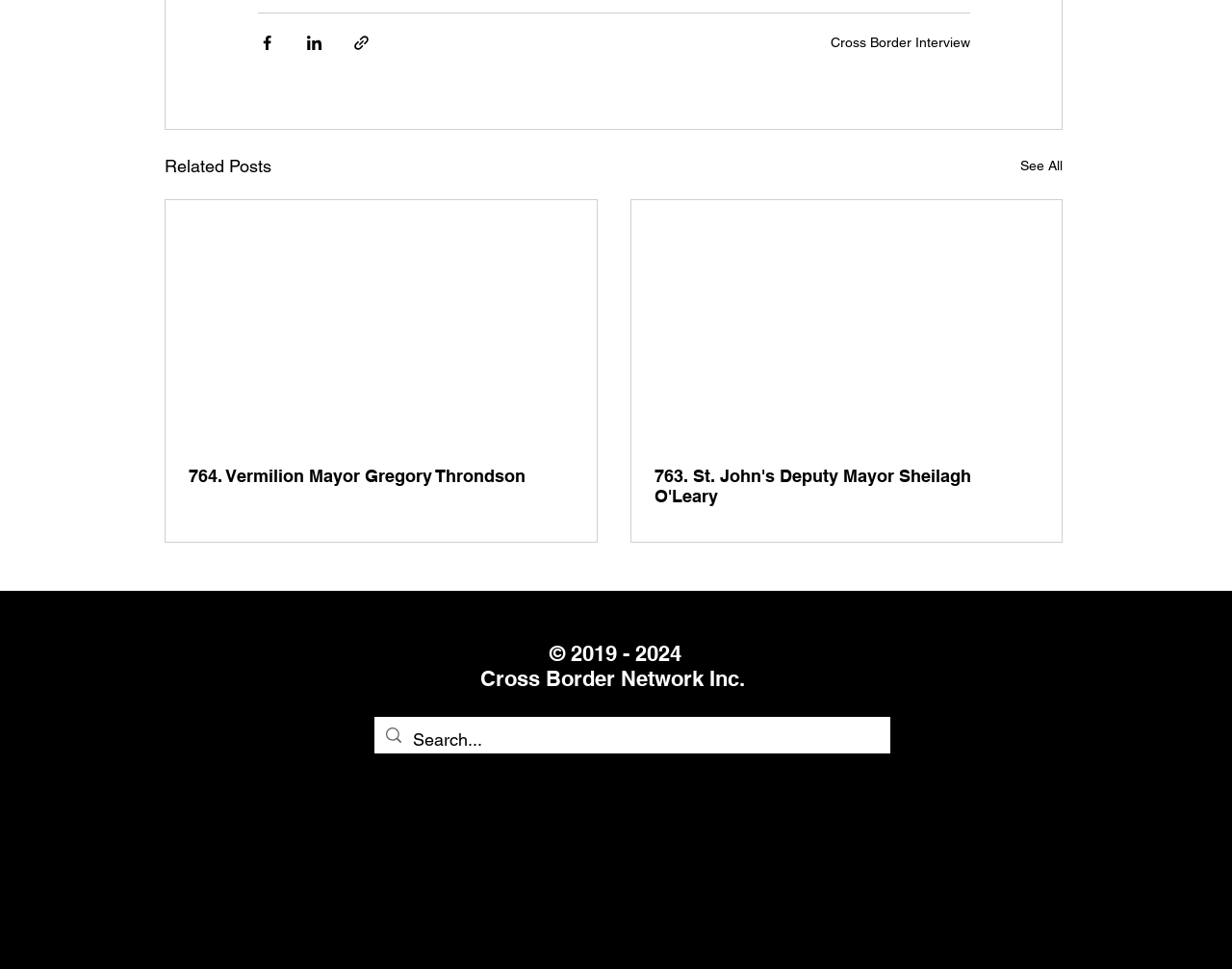Please specify the bounding box coordinates of the region to click in order to perform the following instruction: "Share via Facebook".

[0.209, 0.034, 0.224, 0.053]